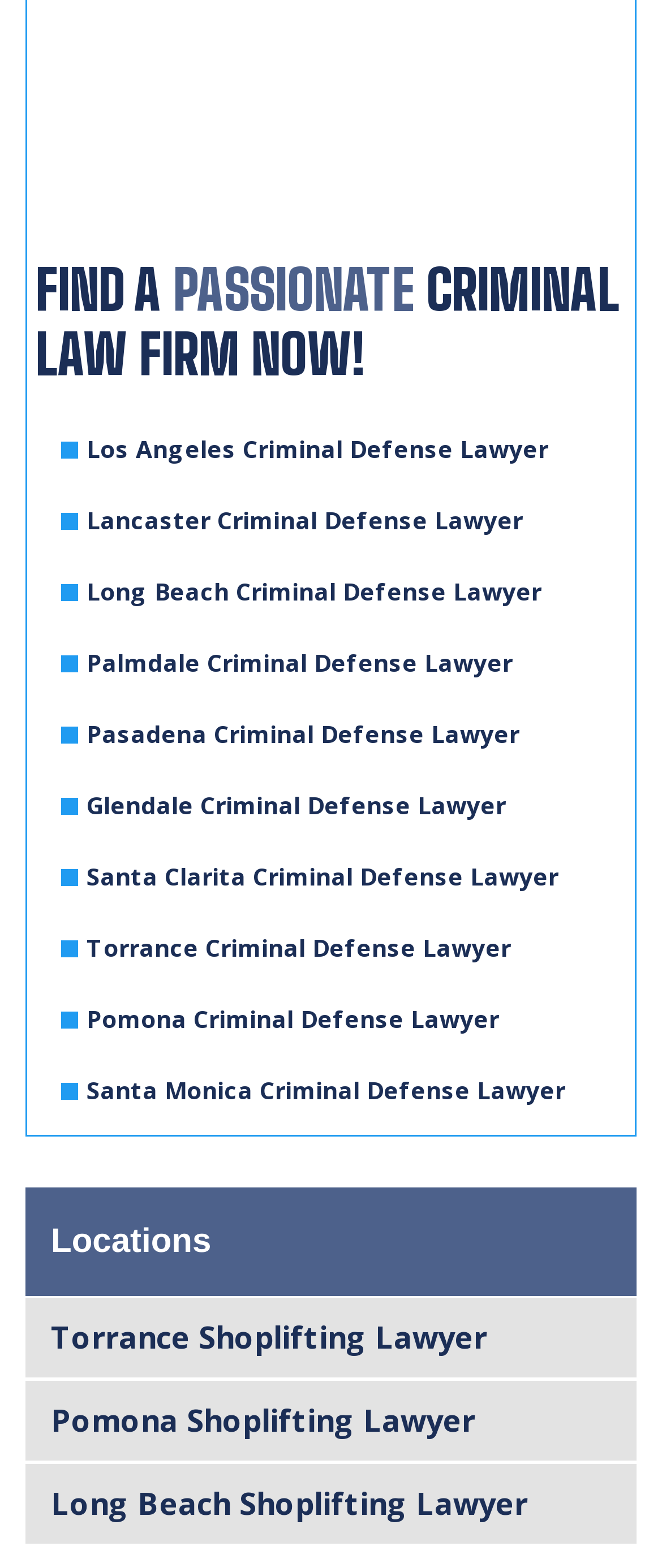Locate the bounding box coordinates of the element's region that should be clicked to carry out the following instruction: "Browse Long Beach Shoplifting Lawyer". The coordinates need to be four float numbers between 0 and 1, i.e., [left, top, right, bottom].

[0.038, 0.934, 0.962, 0.984]